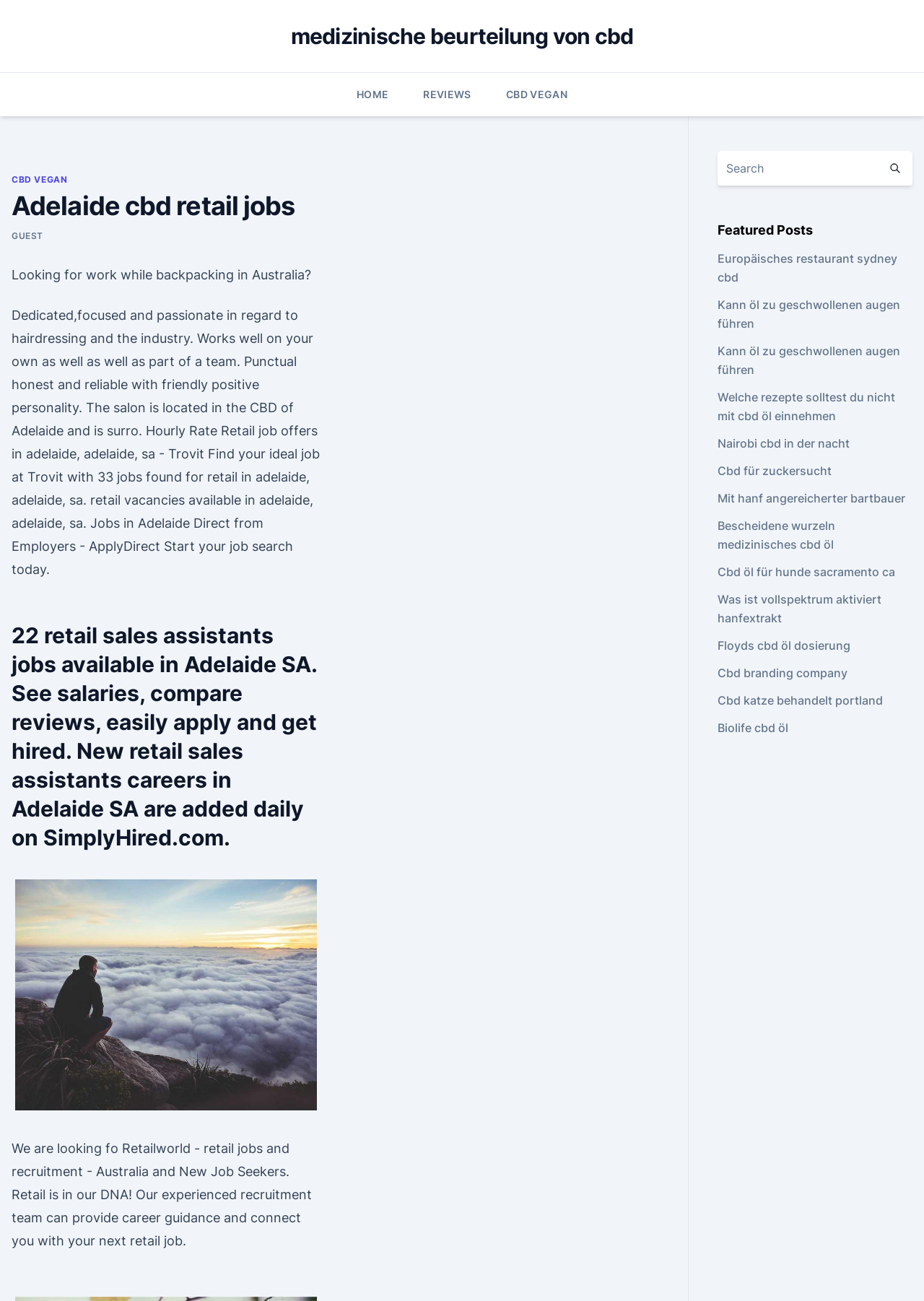Please provide a comprehensive answer to the question below using the information from the image: What is the tone of the webpage?

The webpage provides information about retail jobs in Adelaide, including job descriptions and search functionality, without expressing a personal opinion or emotion, indicating an informative tone.